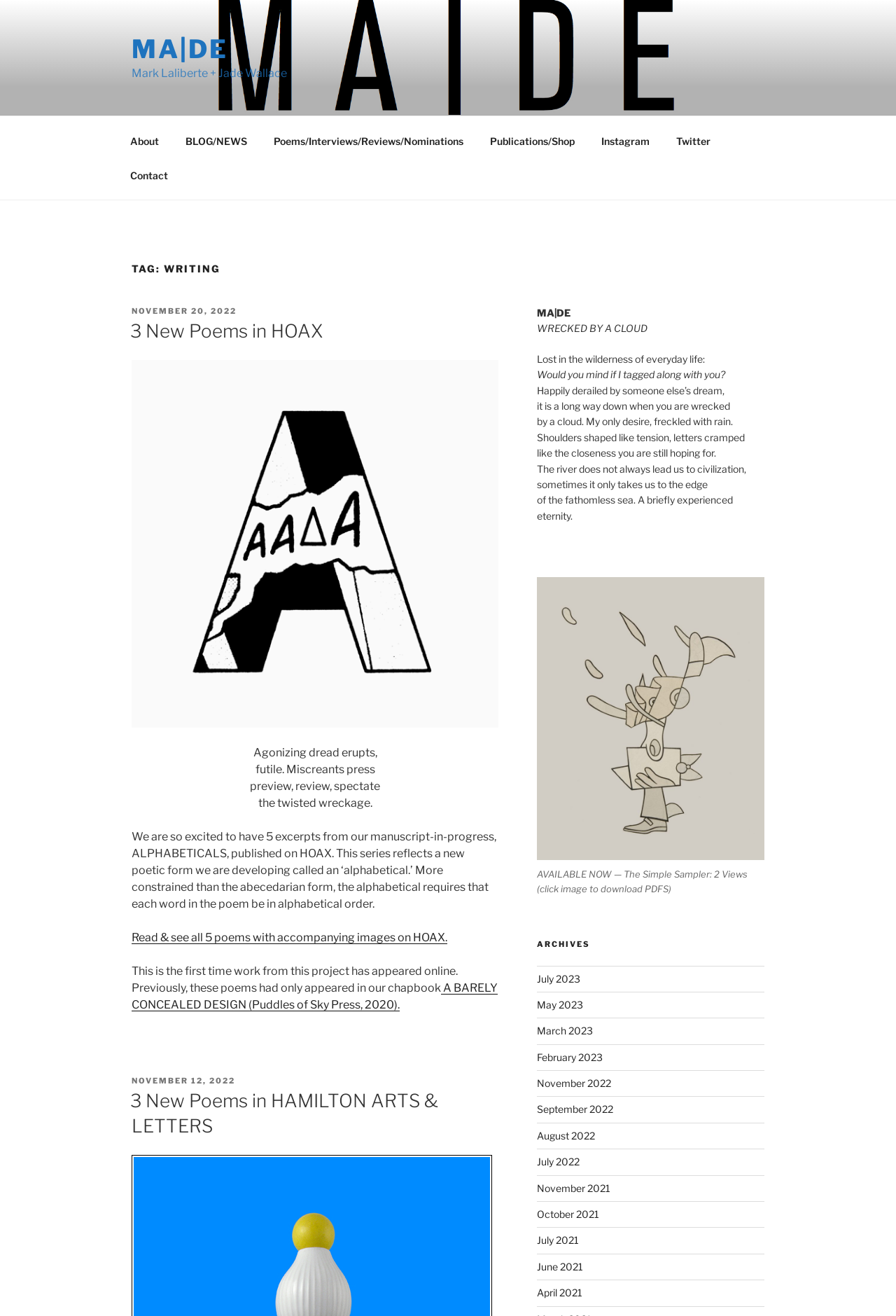Using the webpage screenshot, locate the HTML element that fits the following description and provide its bounding box: "Contact".

[0.131, 0.12, 0.201, 0.146]